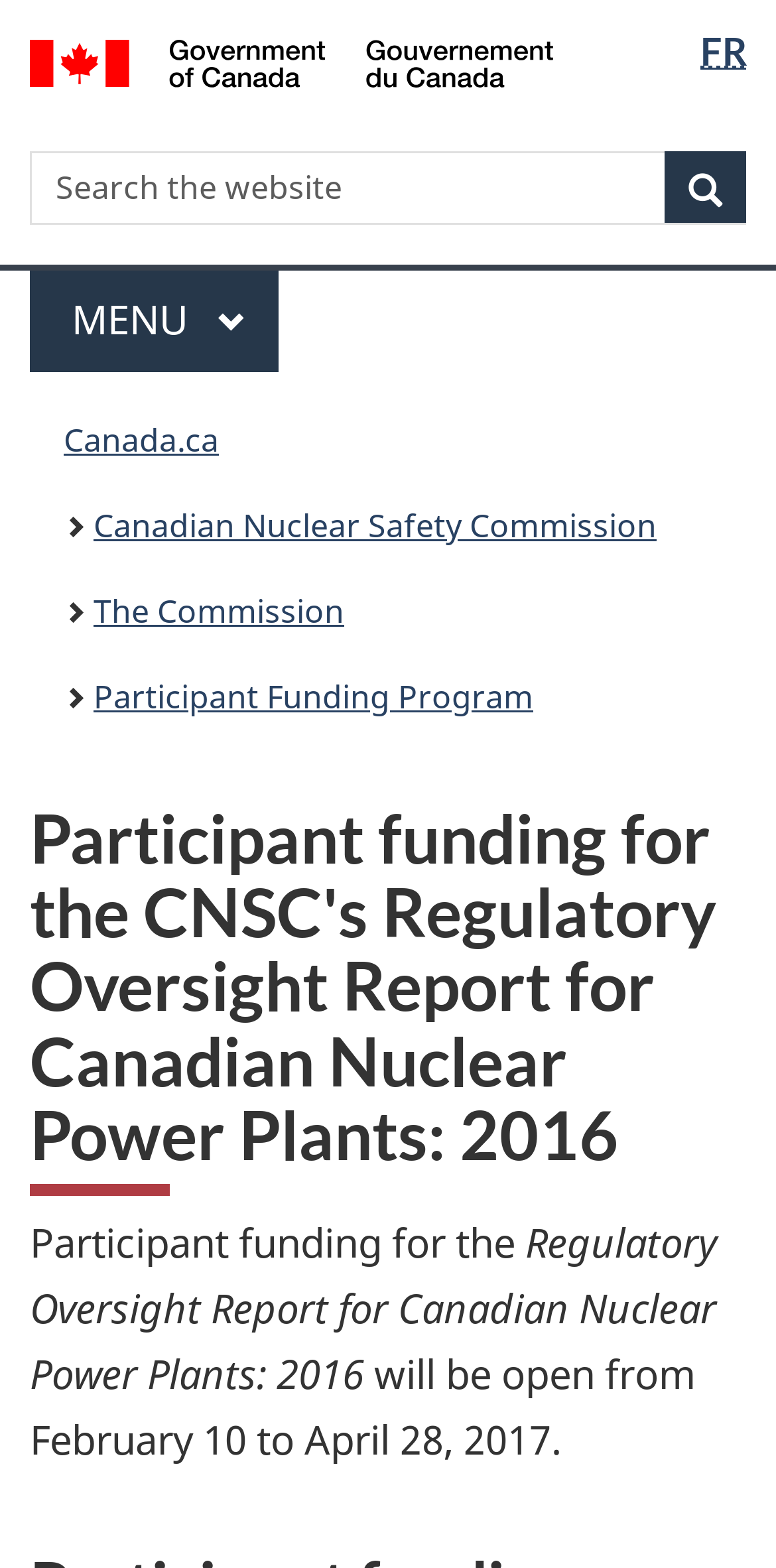What is the name of the government department?
Using the image, provide a concise answer in one word or a short phrase.

Government of Canada